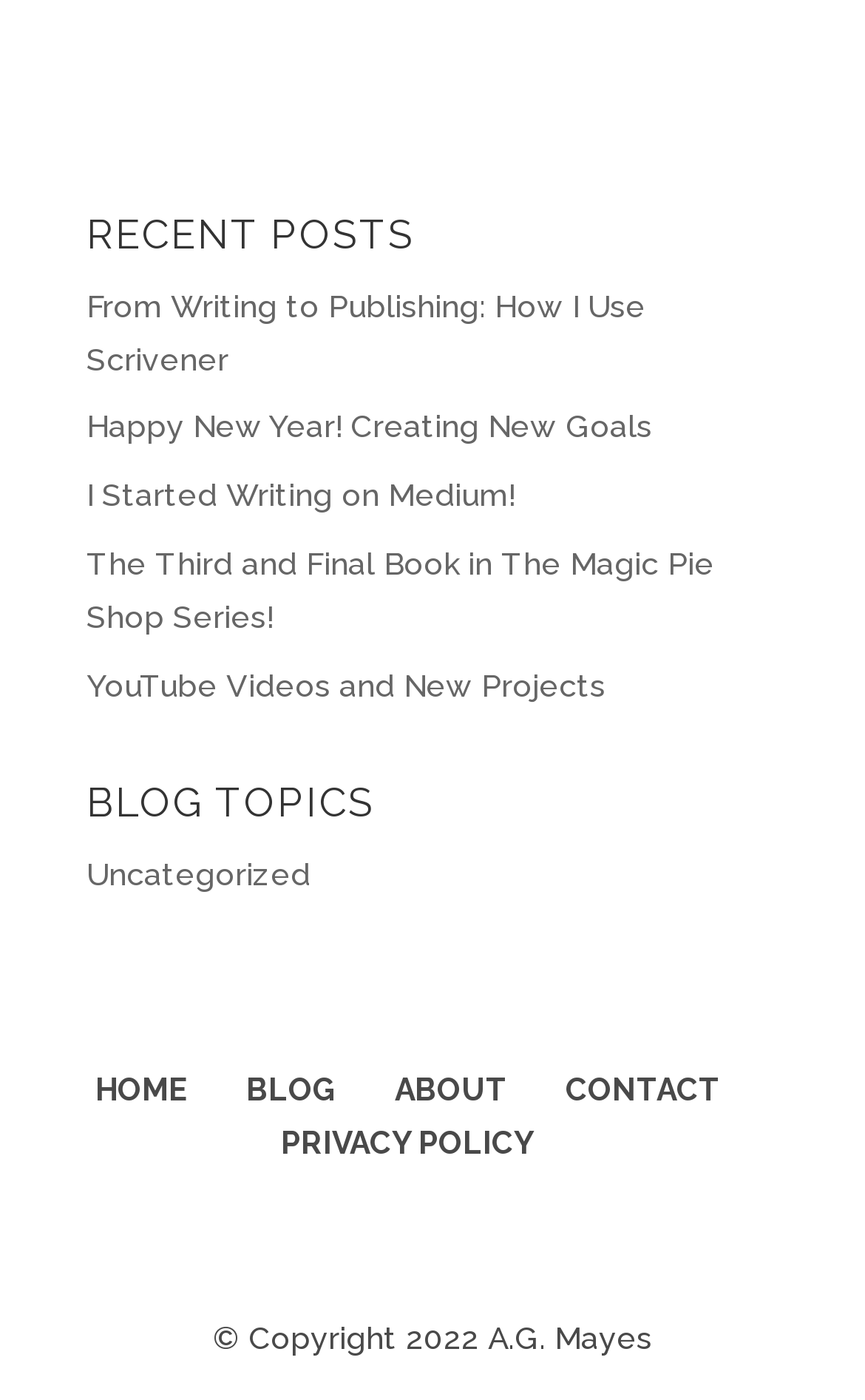Answer succinctly with a single word or phrase:
What is the title of the latest blog post?

From Writing to Publishing: How I Use Scrivener